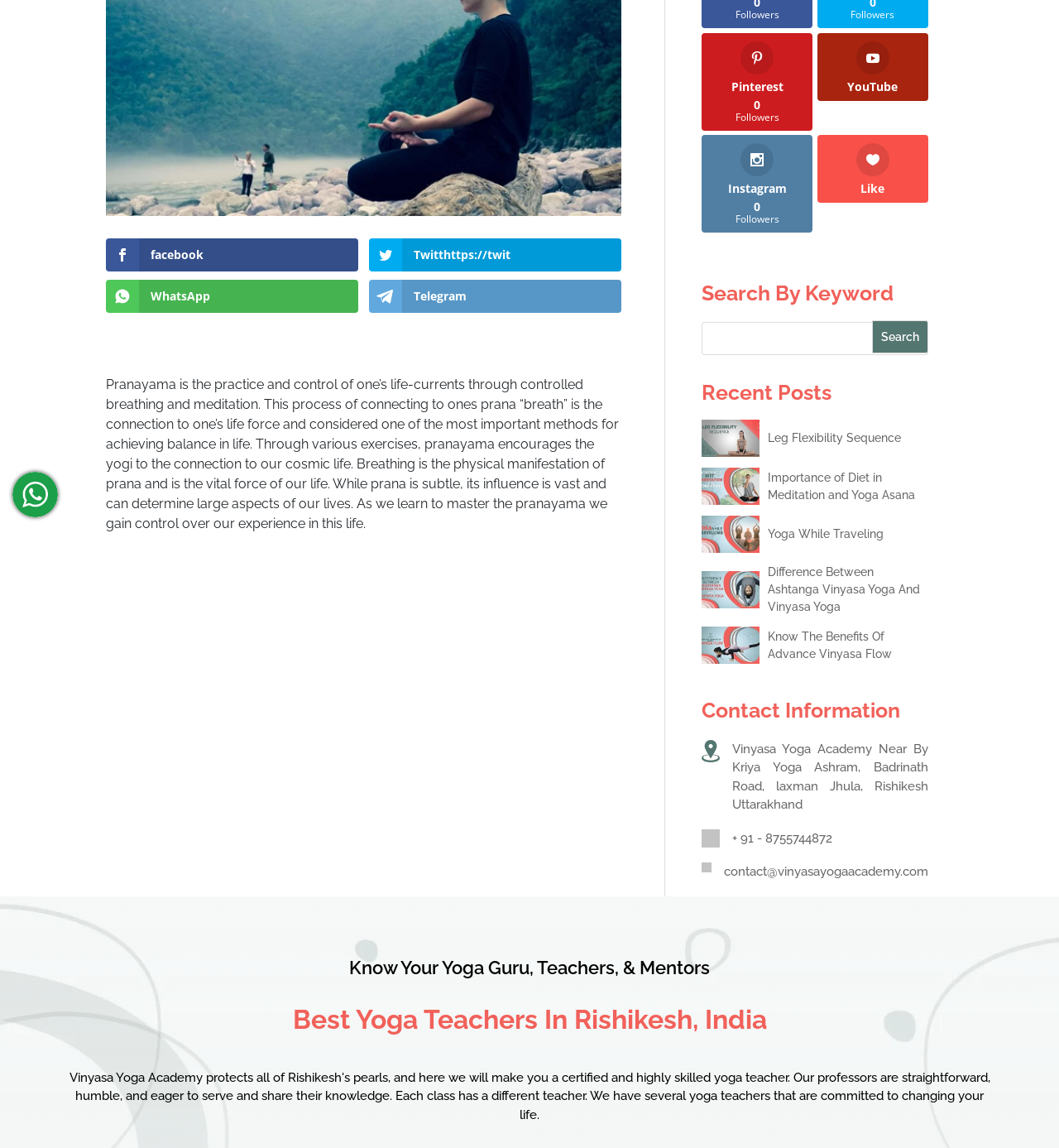Identify the bounding box of the HTML element described here: "+ 91 - 8755744872". Provide the coordinates as four float numbers between 0 and 1: [left, top, right, bottom].

[0.692, 0.724, 0.786, 0.737]